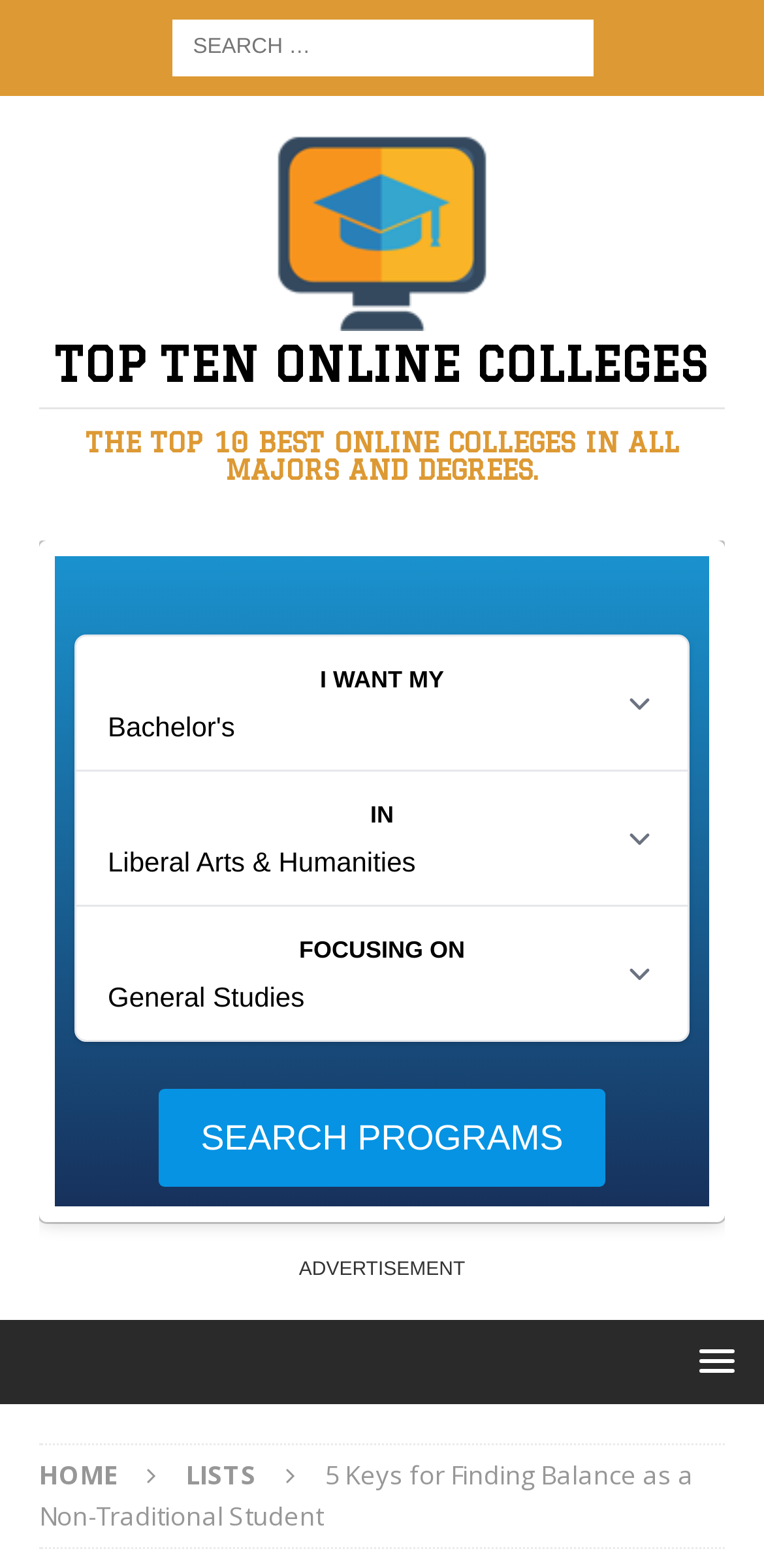What is the text above the search button?
Using the image provided, answer with just one word or phrase.

SEARCH PROGRAMS